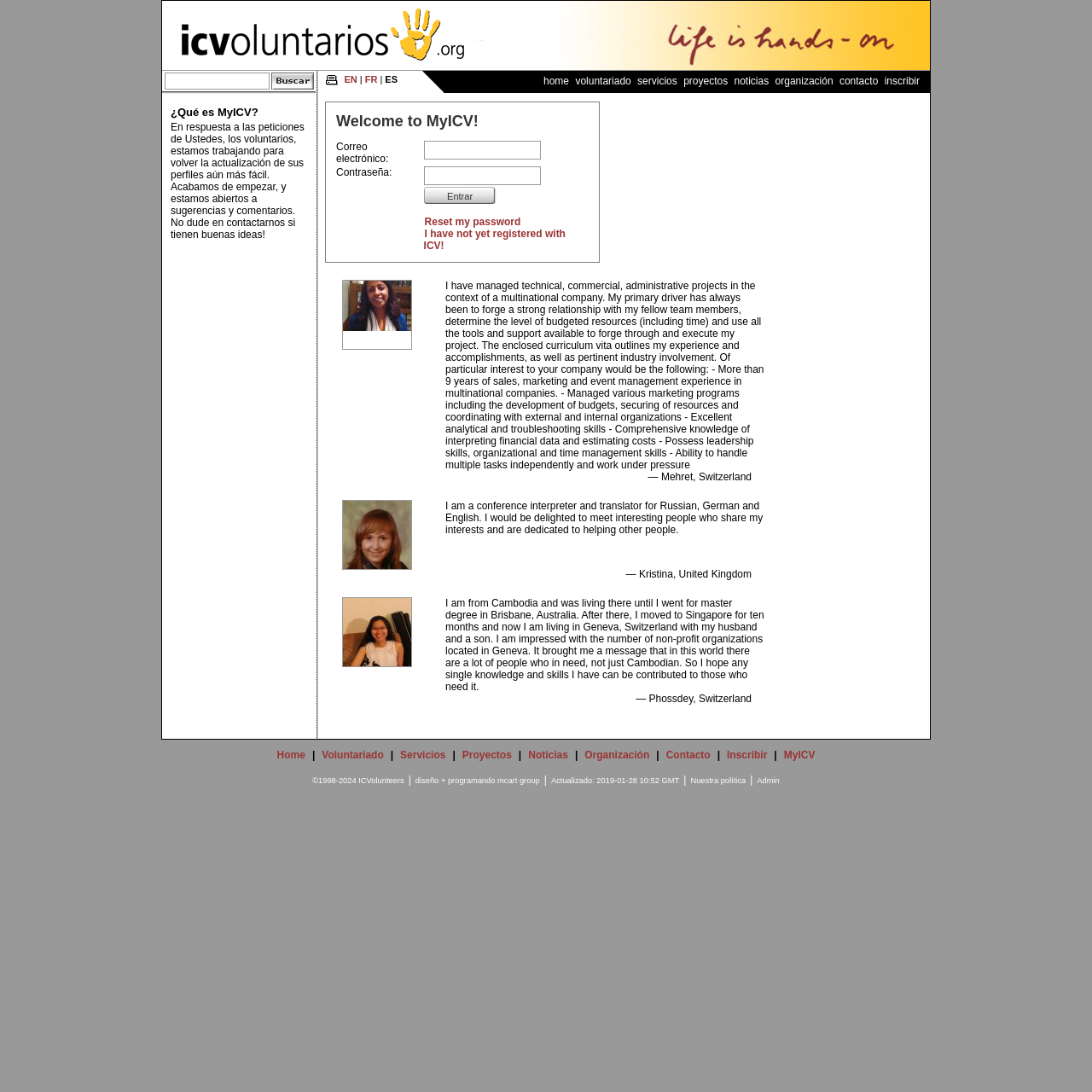Identify the bounding box coordinates of the section to be clicked to complete the task described by the following instruction: "search for something". The coordinates should be four float numbers between 0 and 1, formatted as [left, top, right, bottom].

[0.151, 0.066, 0.247, 0.082]